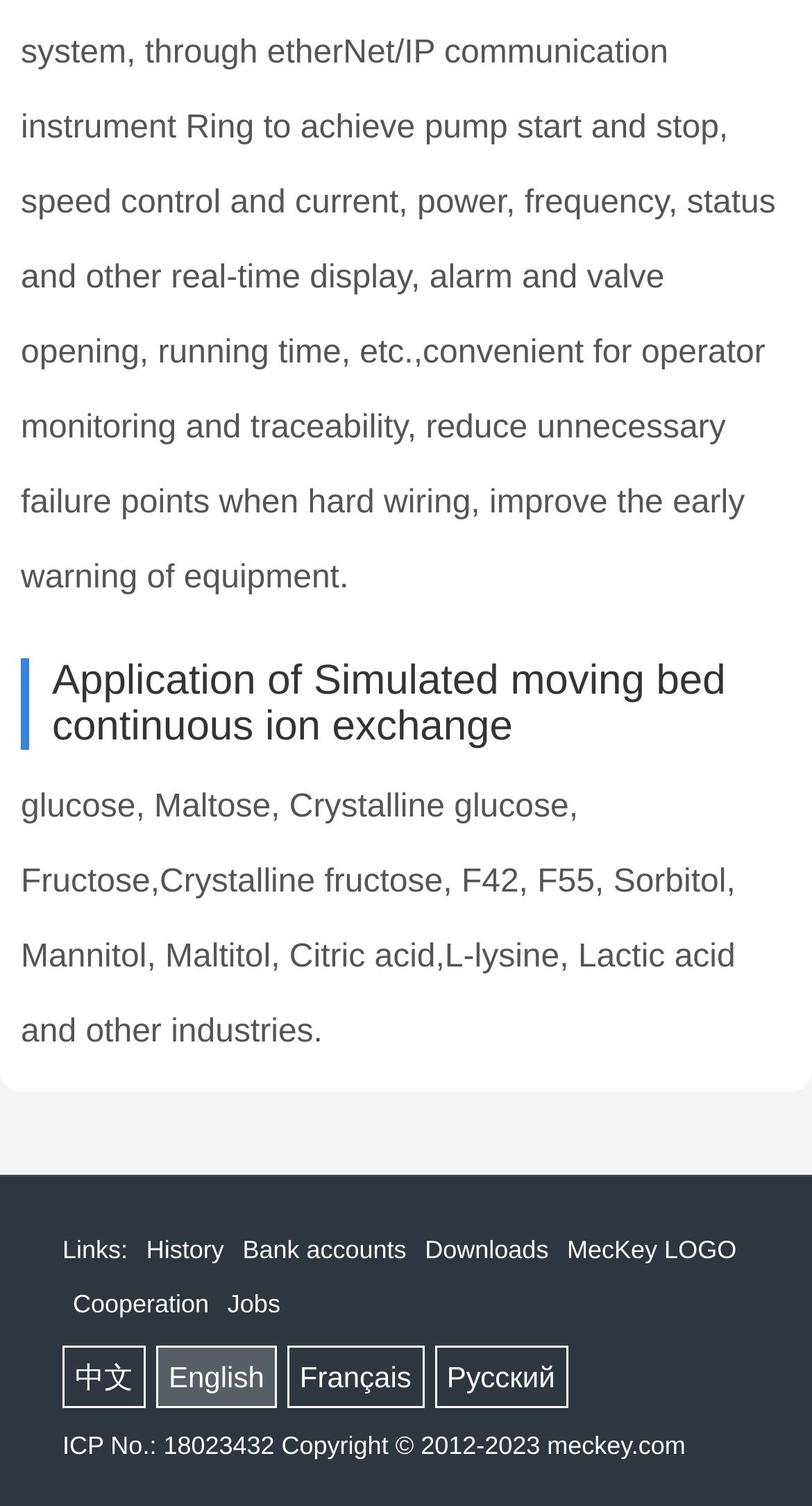Using the description: "Jobs", identify the bounding box of the corresponding UI element in the screenshot.

[0.28, 0.857, 0.345, 0.876]